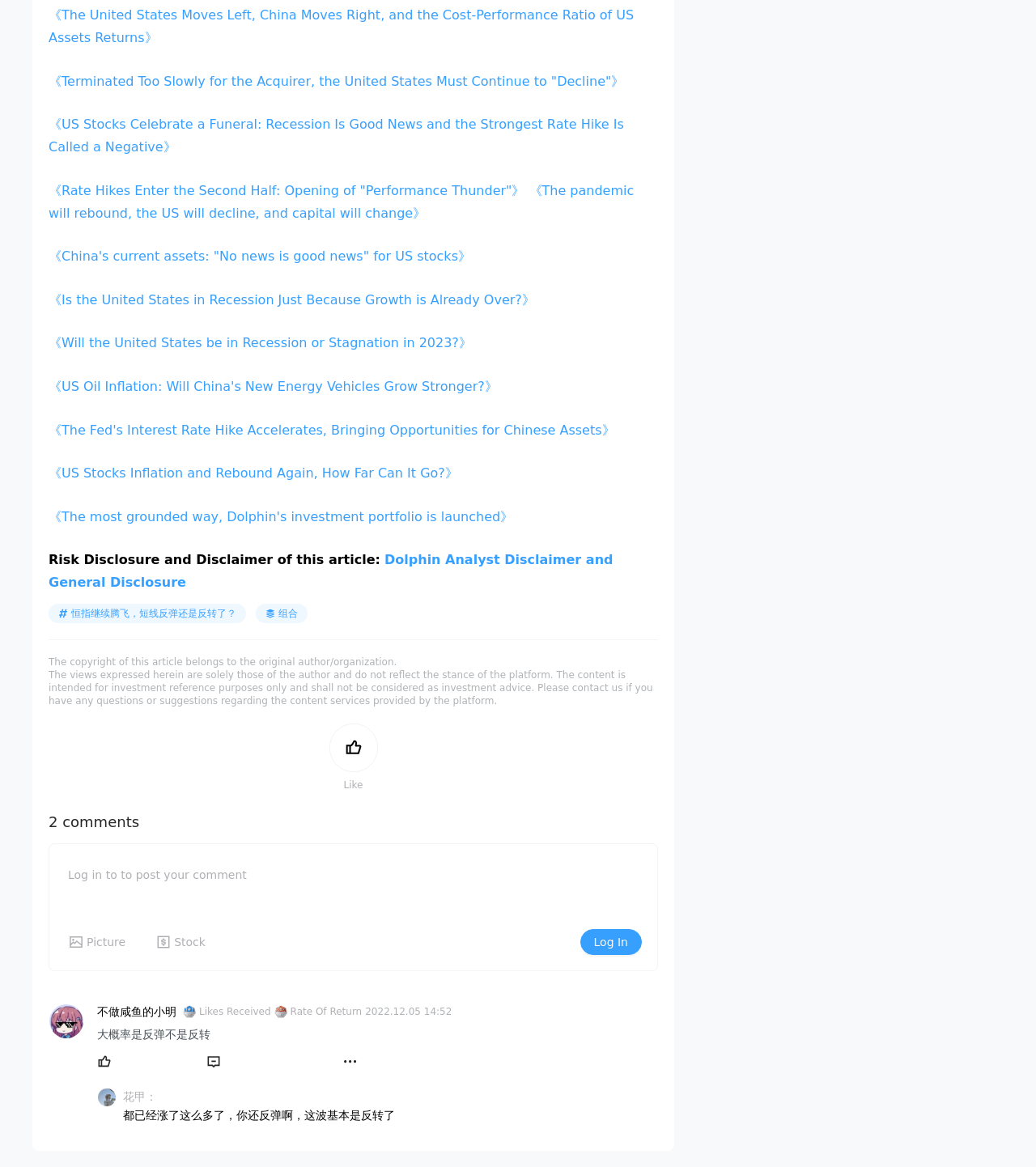Please give a short response to the question using one word or a phrase:
How many comments are there on this webpage?

2 comments